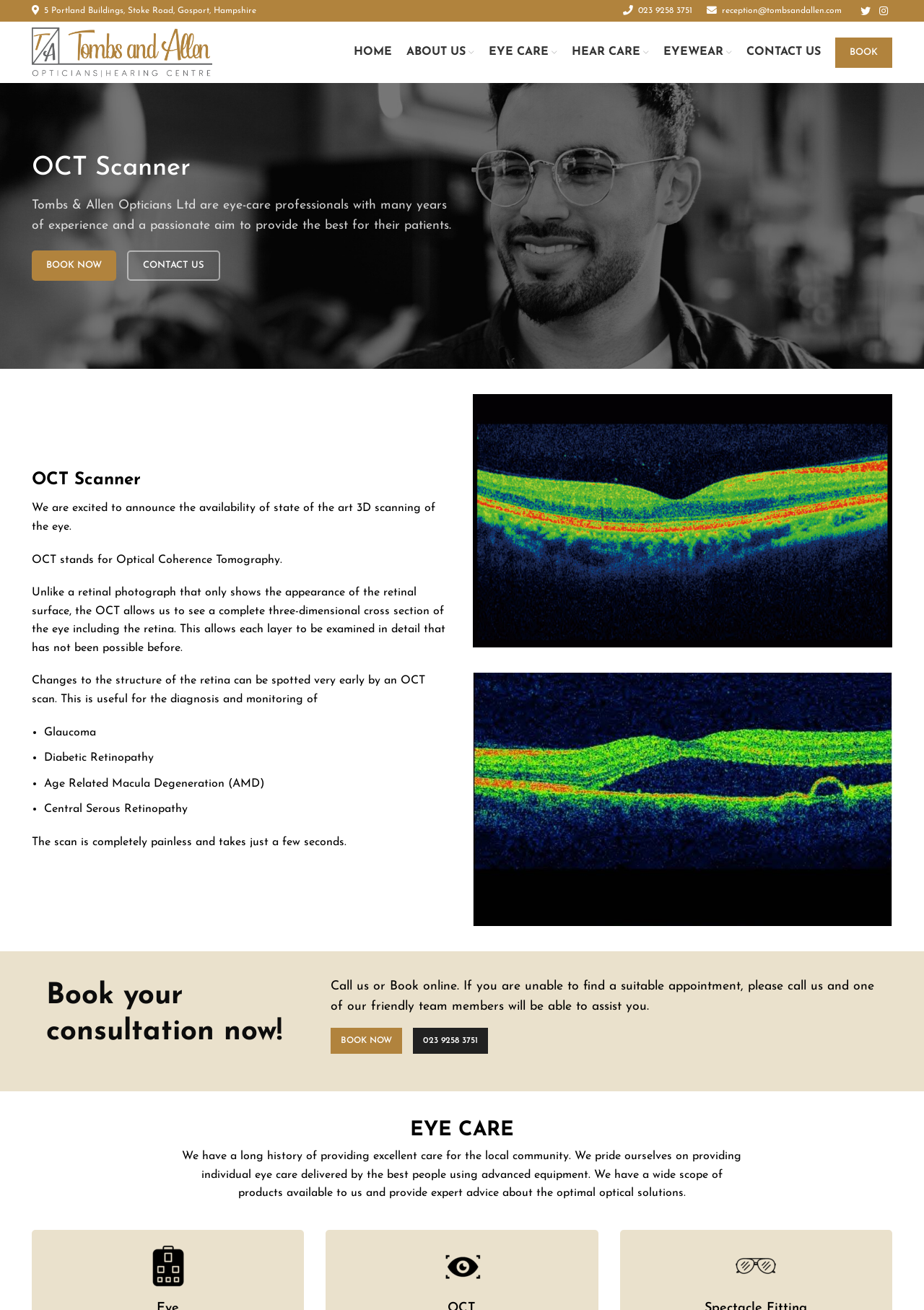Determine the bounding box coordinates of the UI element described below. Use the format (top-left x, top-left y, bottom-right x, bottom-right y) with floating point numbers between 0 and 1: aria-label="Twitter social link"

[0.927, 0.001, 0.947, 0.015]